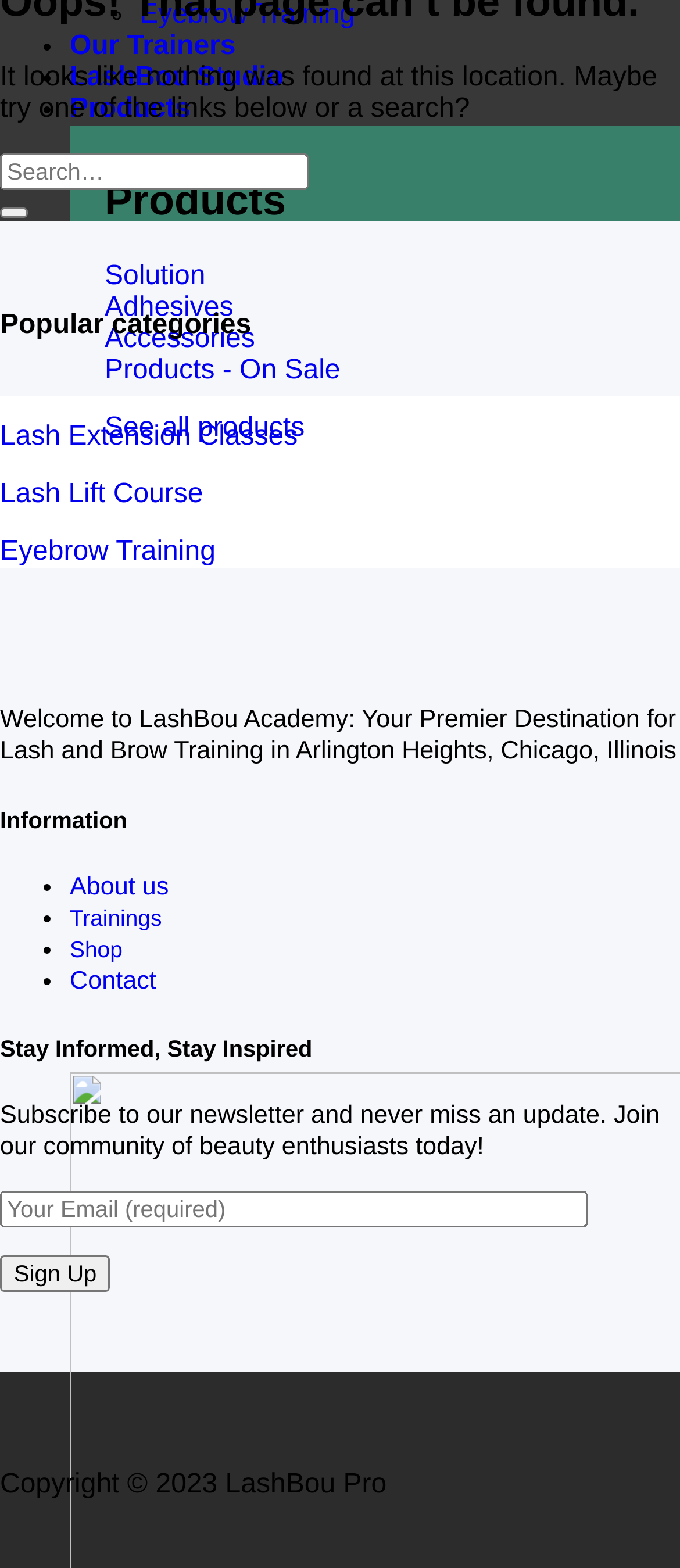Based on the element description About us, identify the bounding box coordinates for the UI element. The coordinates should be in the format (top-left x, top-left y, bottom-right x, bottom-right y) and within the 0 to 1 range.

[0.103, 0.557, 0.248, 0.575]